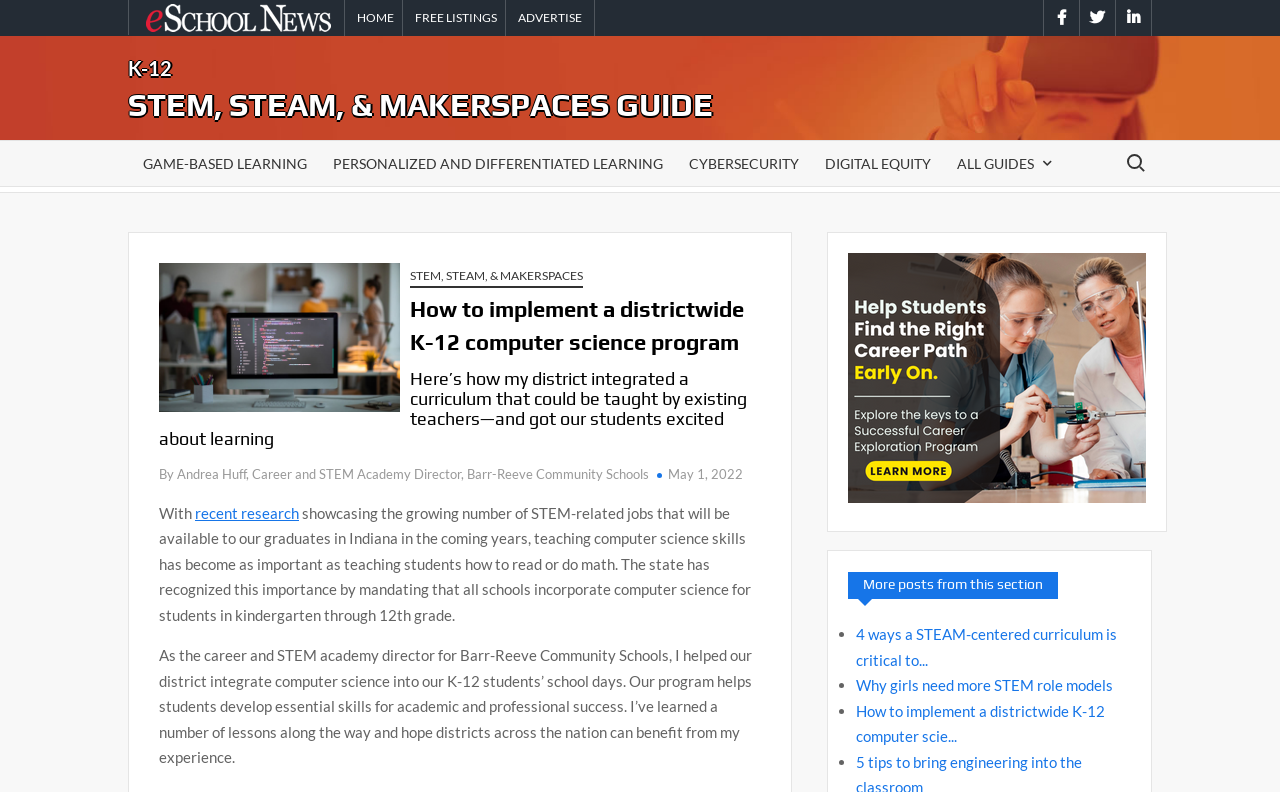Please specify the coordinates of the bounding box for the element that should be clicked to carry out this instruction: "Click on the 'ESCHOOL NEWS' link". The coordinates must be four float numbers between 0 and 1, formatted as [left, top, right, bottom].

[0.105, 0.0, 0.272, 0.045]